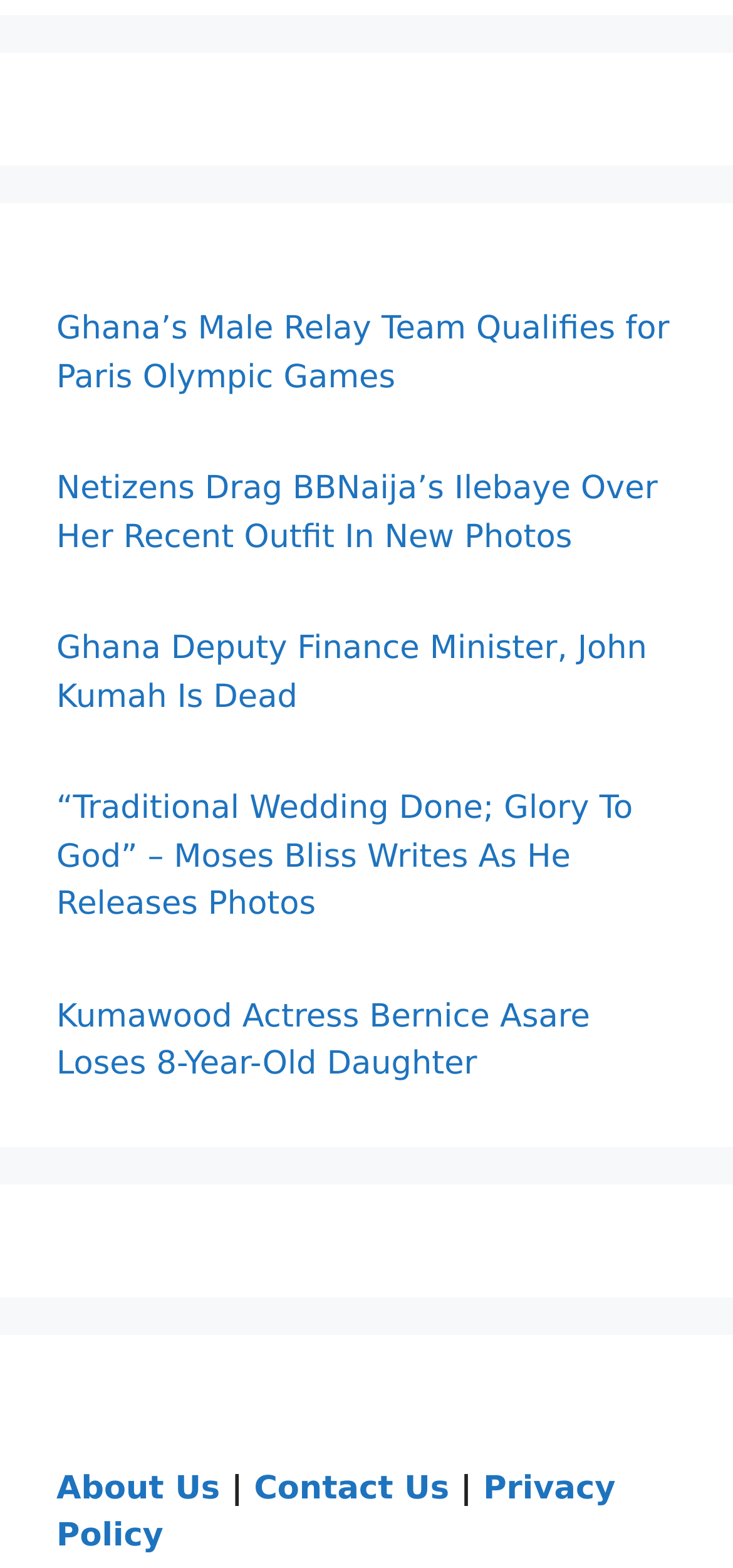Please determine the bounding box coordinates of the element's region to click for the following instruction: "Read news about Ghana’s Male Relay Team".

[0.077, 0.198, 0.913, 0.253]